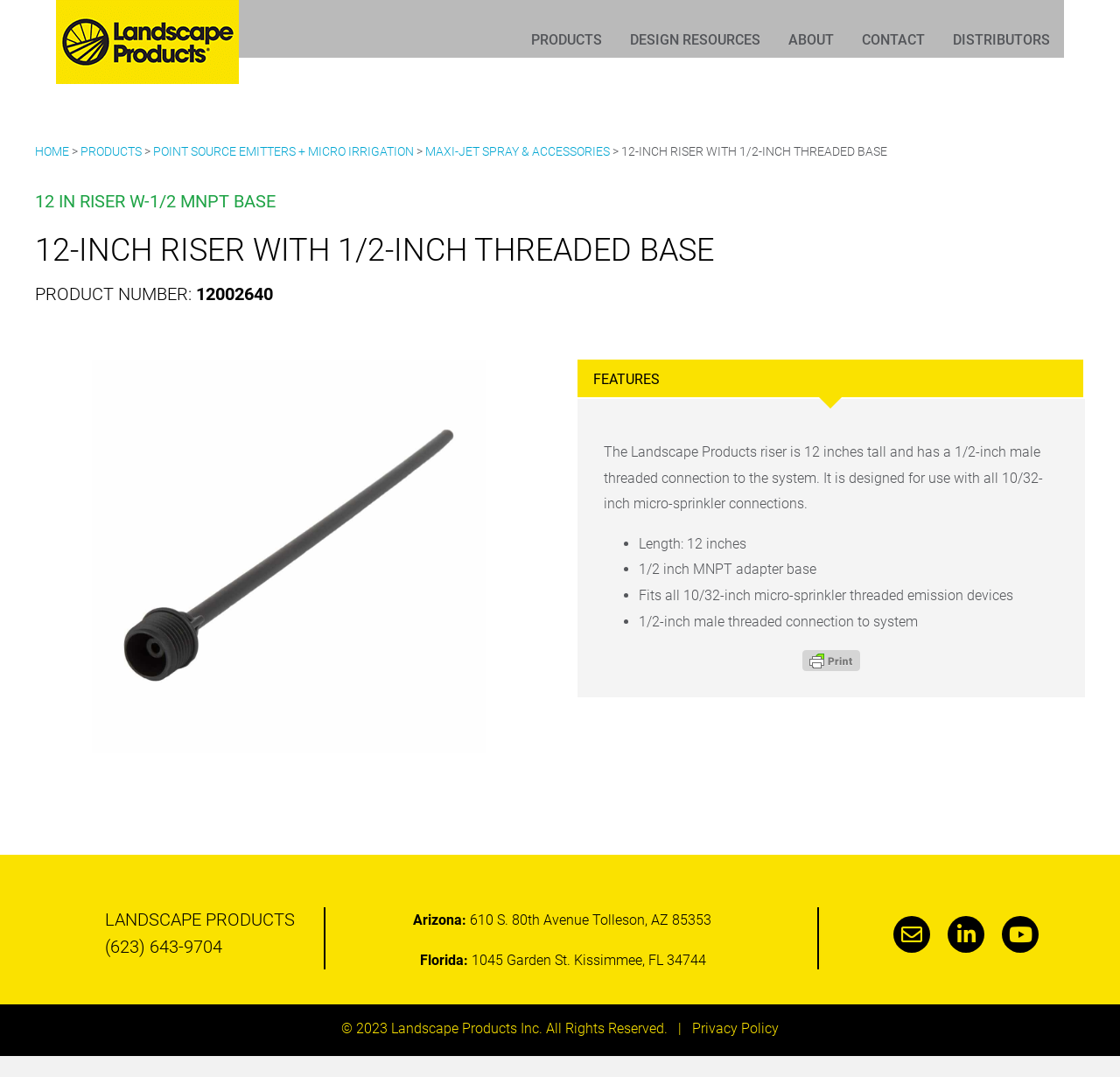Identify the bounding box coordinates of the element to click to follow this instruction: 'View the 'FEATURES' tab'. Ensure the coordinates are four float values between 0 and 1, provided as [left, top, right, bottom].

[0.516, 0.334, 0.967, 0.369]